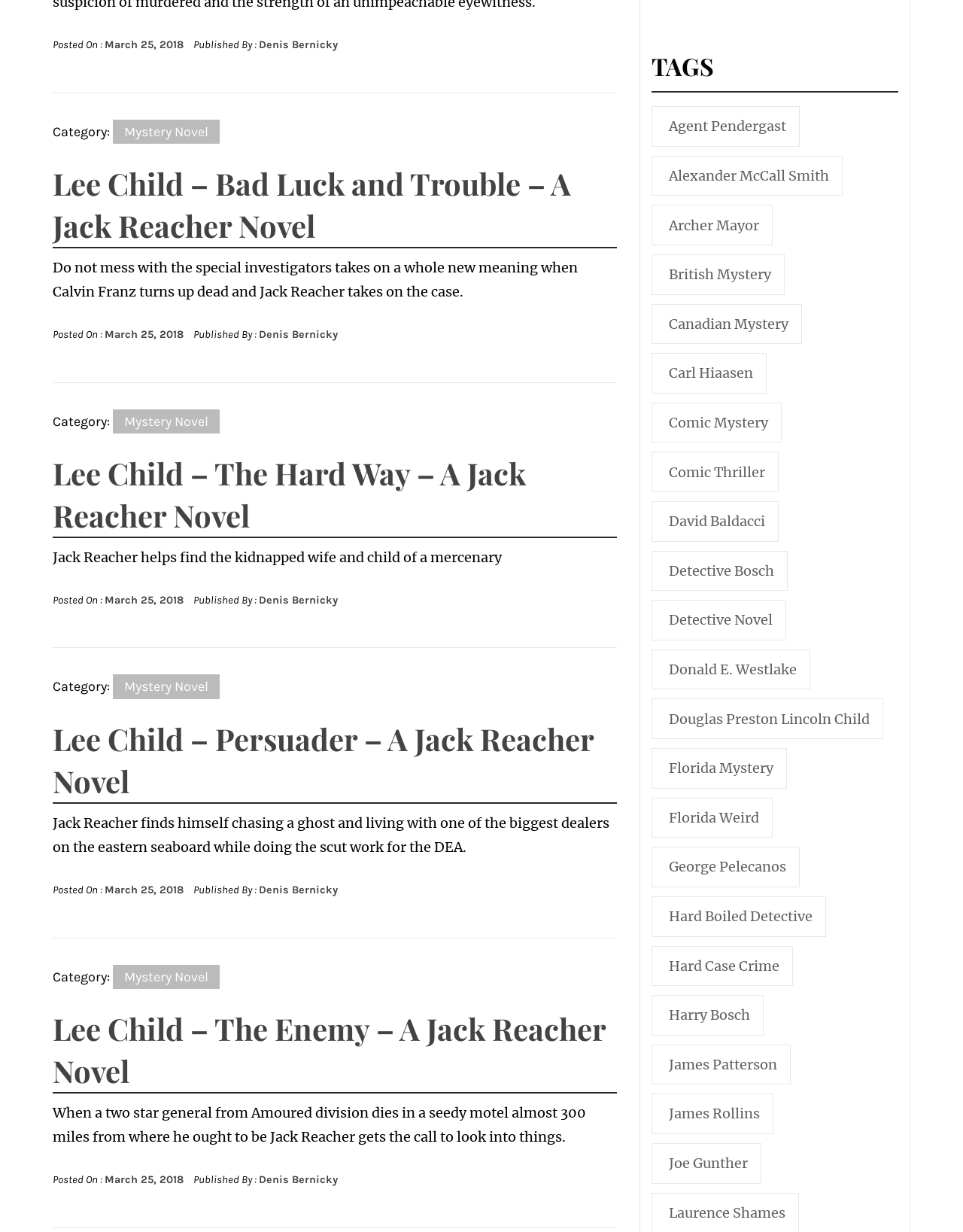Based on the image, provide a detailed and complete answer to the question: 
What is the publication date of the third article?

The publication date of the third article can be determined by looking at the 'Posted On :' label followed by a link 'March 25, 2018' in the third article section.